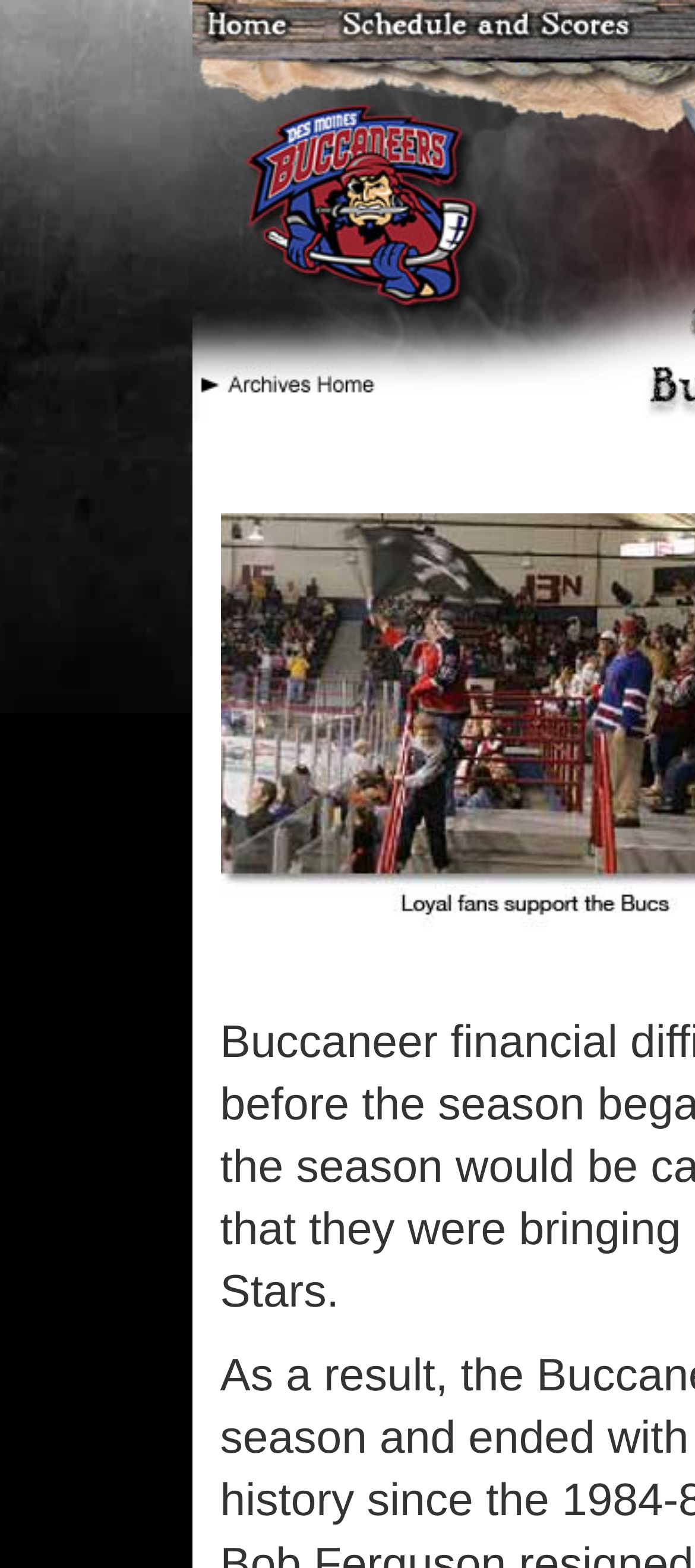How many columns are in the menu?
Please provide a detailed answer to the question.

By analyzing the bounding box coordinates of the menu items, I found that they are divided into two columns, with 'home' and 'Alumni' in the left column, and 'schedule' in the right column.